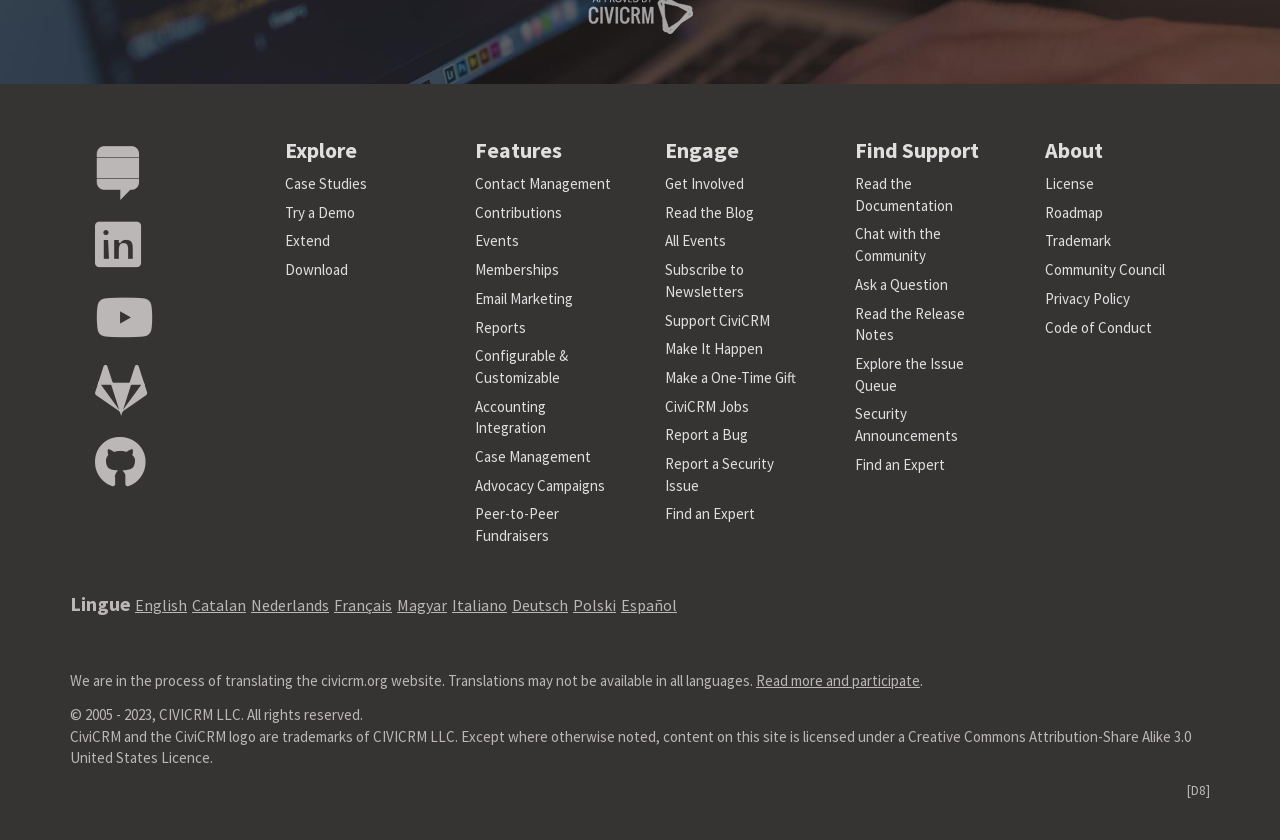Given the description "Configurable & Customizable", provide the bounding box coordinates of the corresponding UI element.

[0.371, 0.412, 0.444, 0.461]